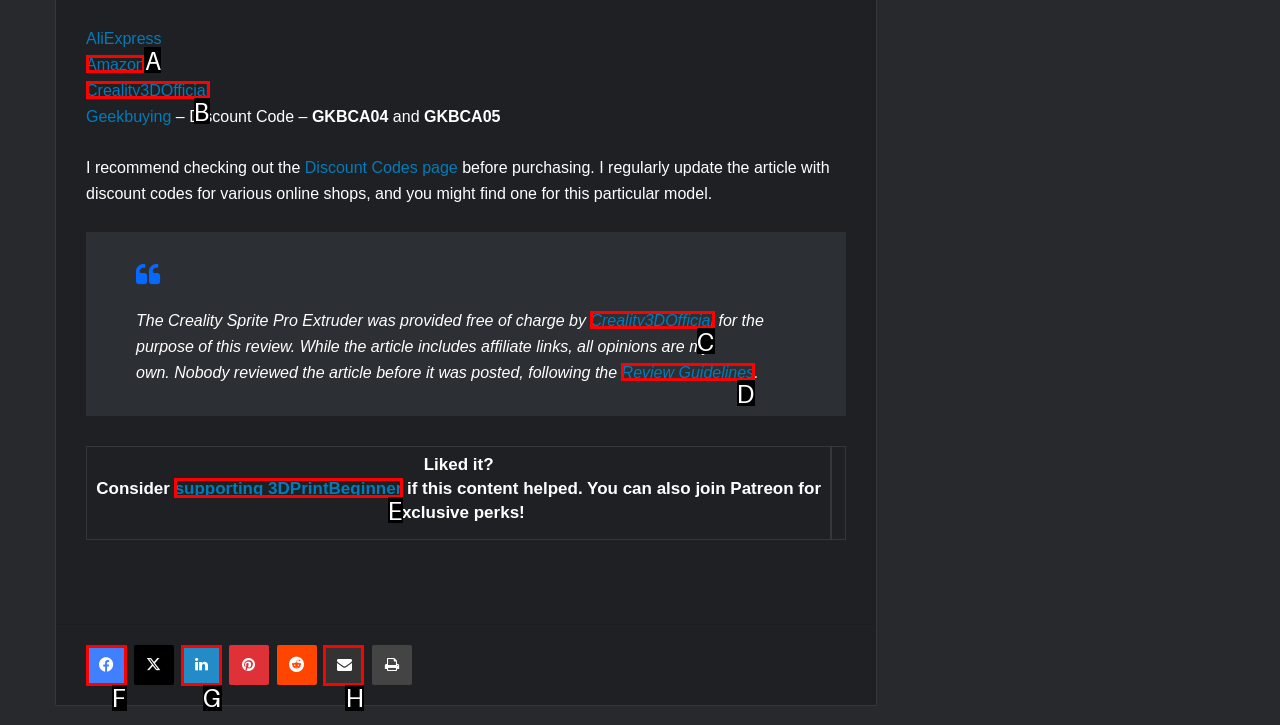Determine which UI element I need to click to achieve the following task: Share via Email Provide your answer as the letter of the selected option.

H